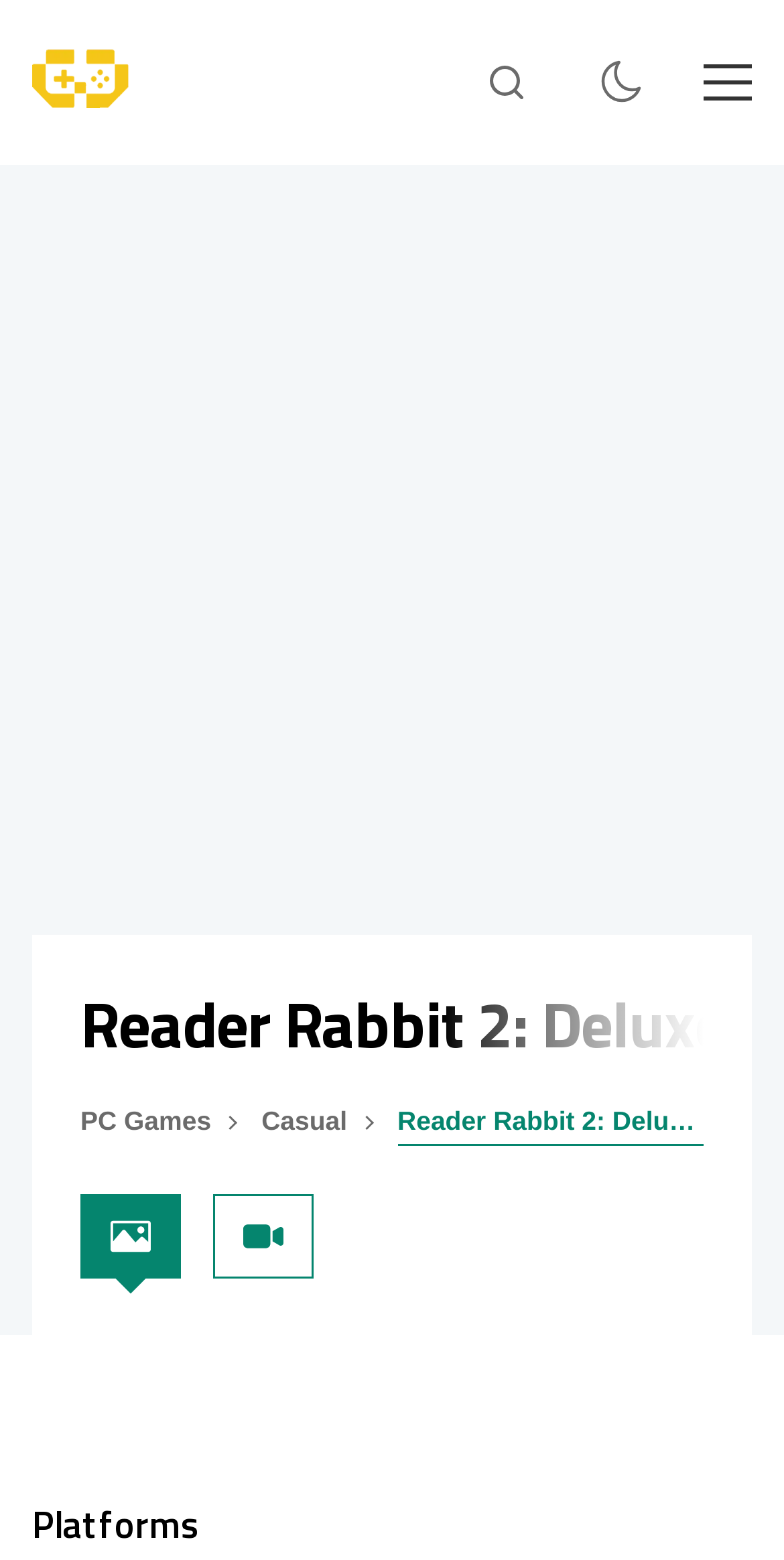Provide the bounding box coordinates, formatted as (top-left x, top-left y, bottom-right x, bottom-right y), with all values being floating point numbers between 0 and 1. Identify the bounding box of the UI element that matches the description: parent_node: Platforms title="Change site theme"

[0.738, 0.026, 0.846, 0.08]